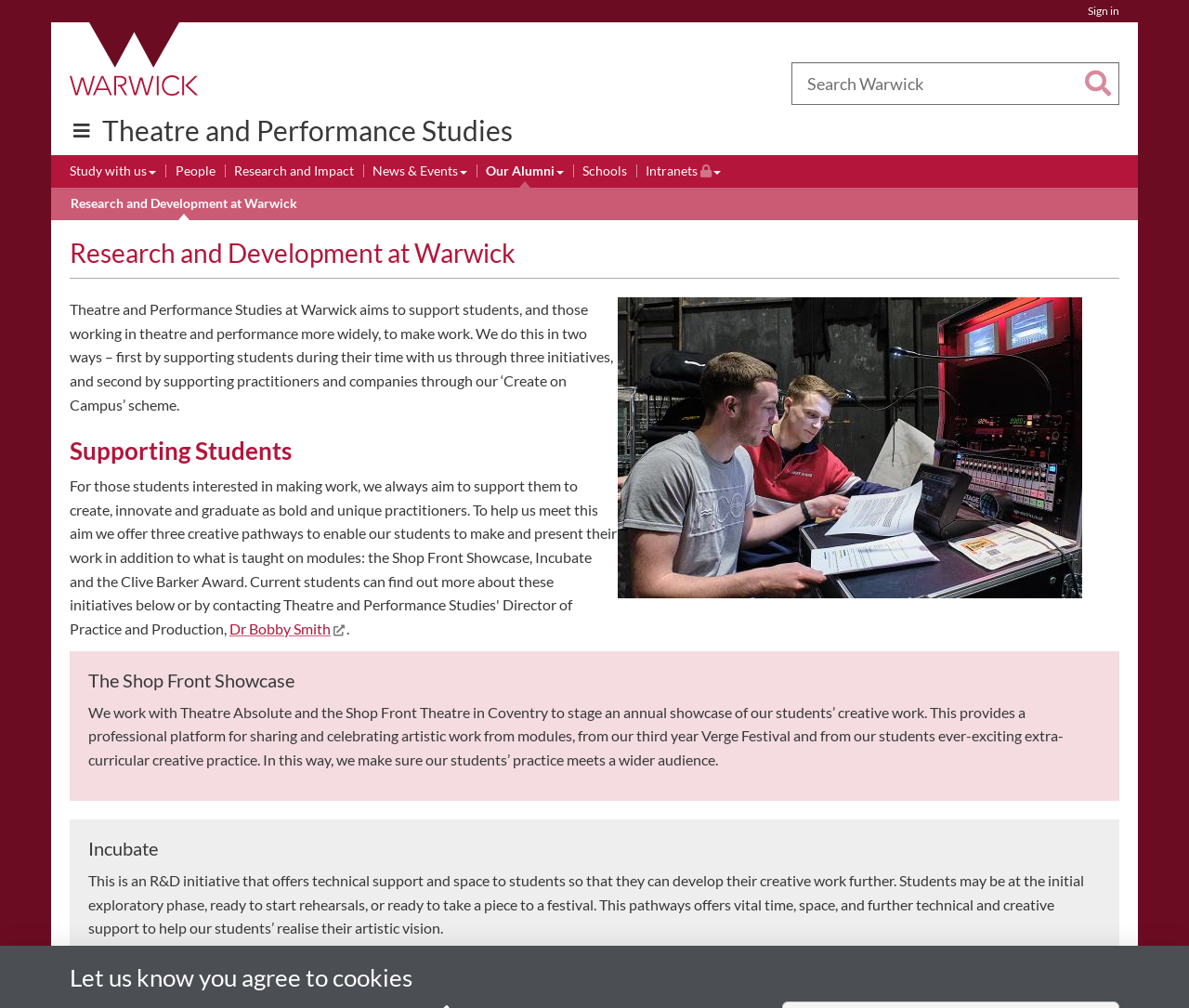Please find the bounding box for the UI element described by: "title="University of Warwick homepage"".

[0.051, 0.022, 0.176, 0.096]